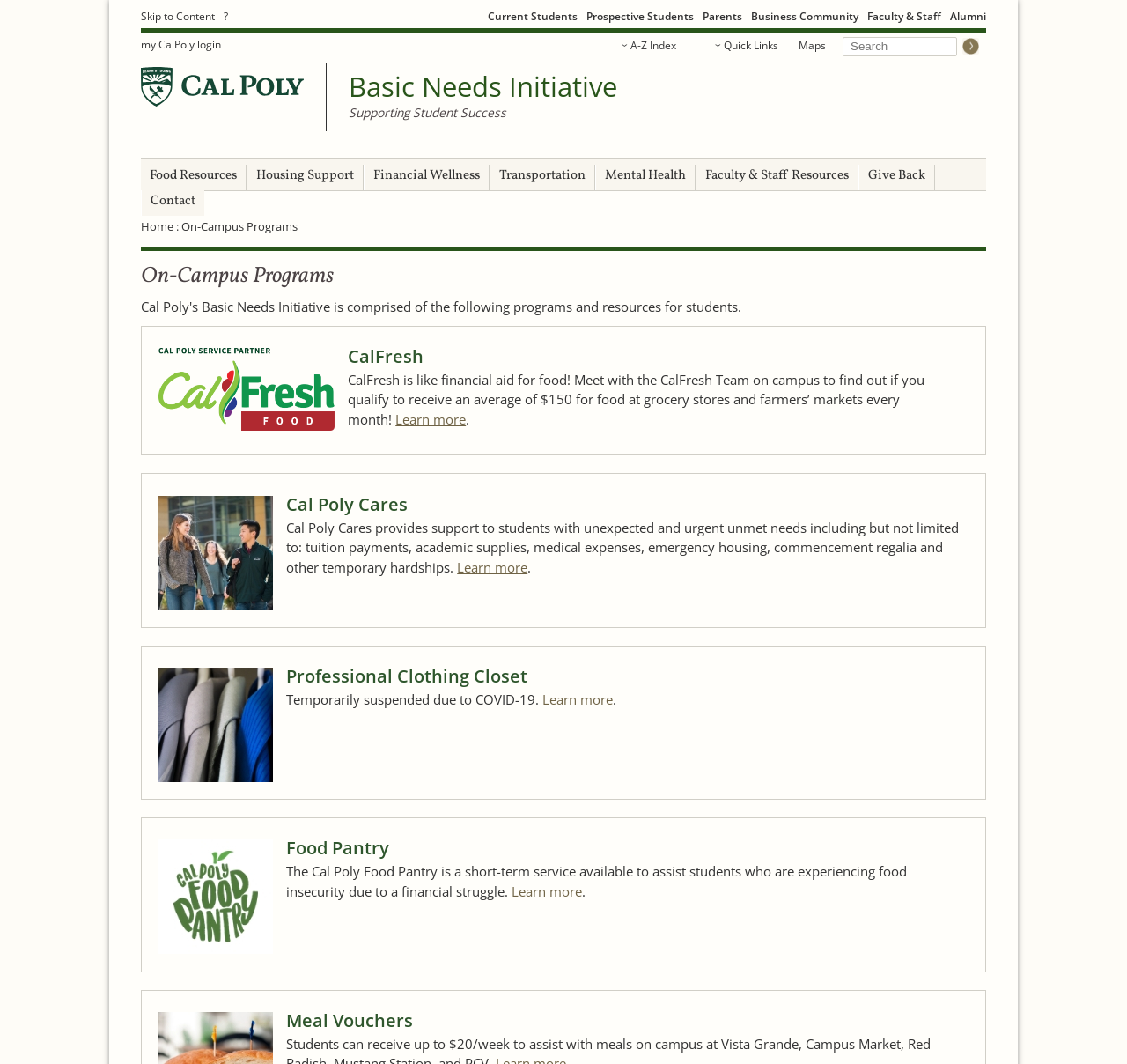What is the name of the university?
Please use the visual content to give a single word or phrase answer.

Cal Poly